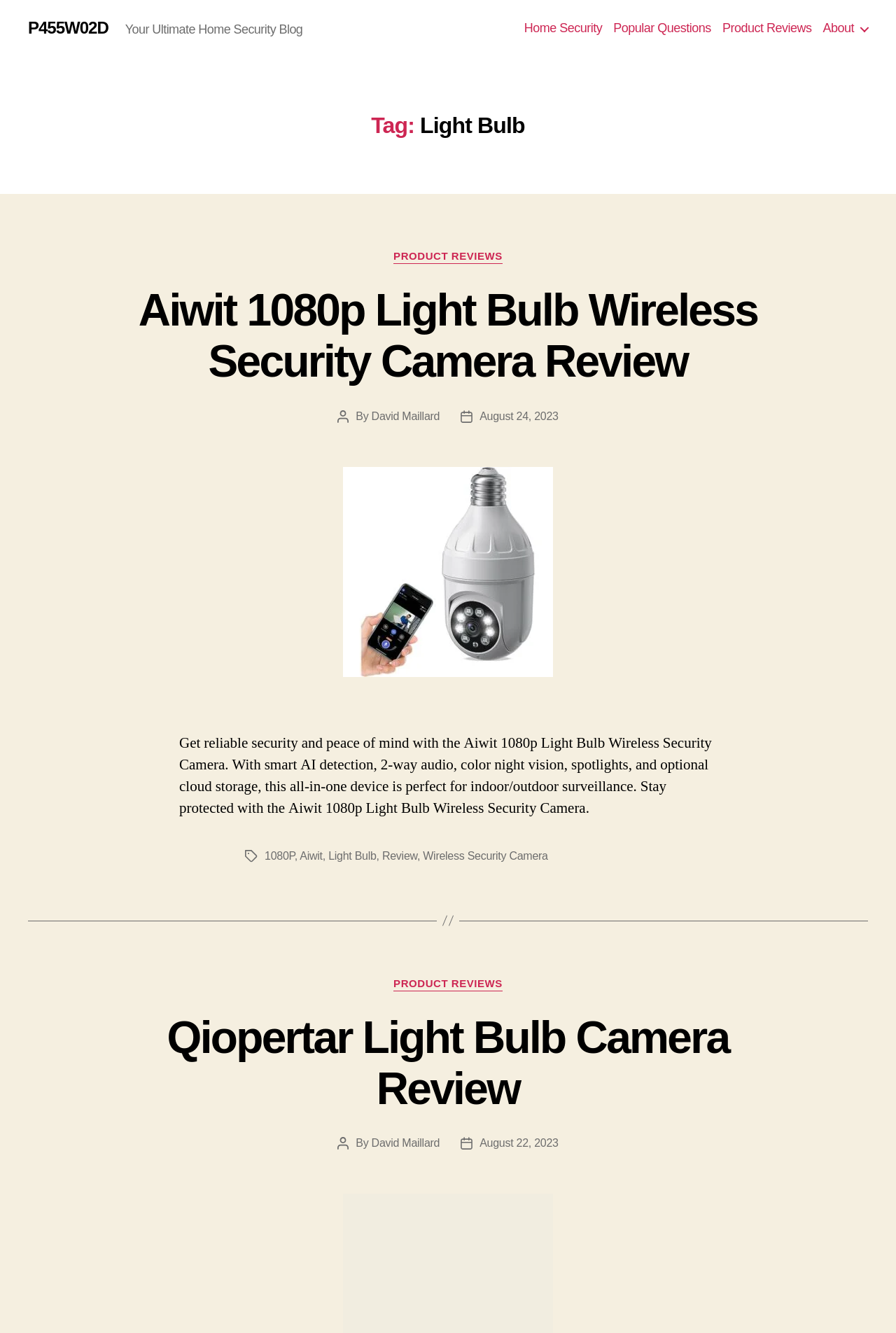Locate the bounding box coordinates of the element that should be clicked to execute the following instruction: "Read Aiwit 1080p Light Bulb Wireless Security Camera Review".

[0.155, 0.214, 0.845, 0.29]